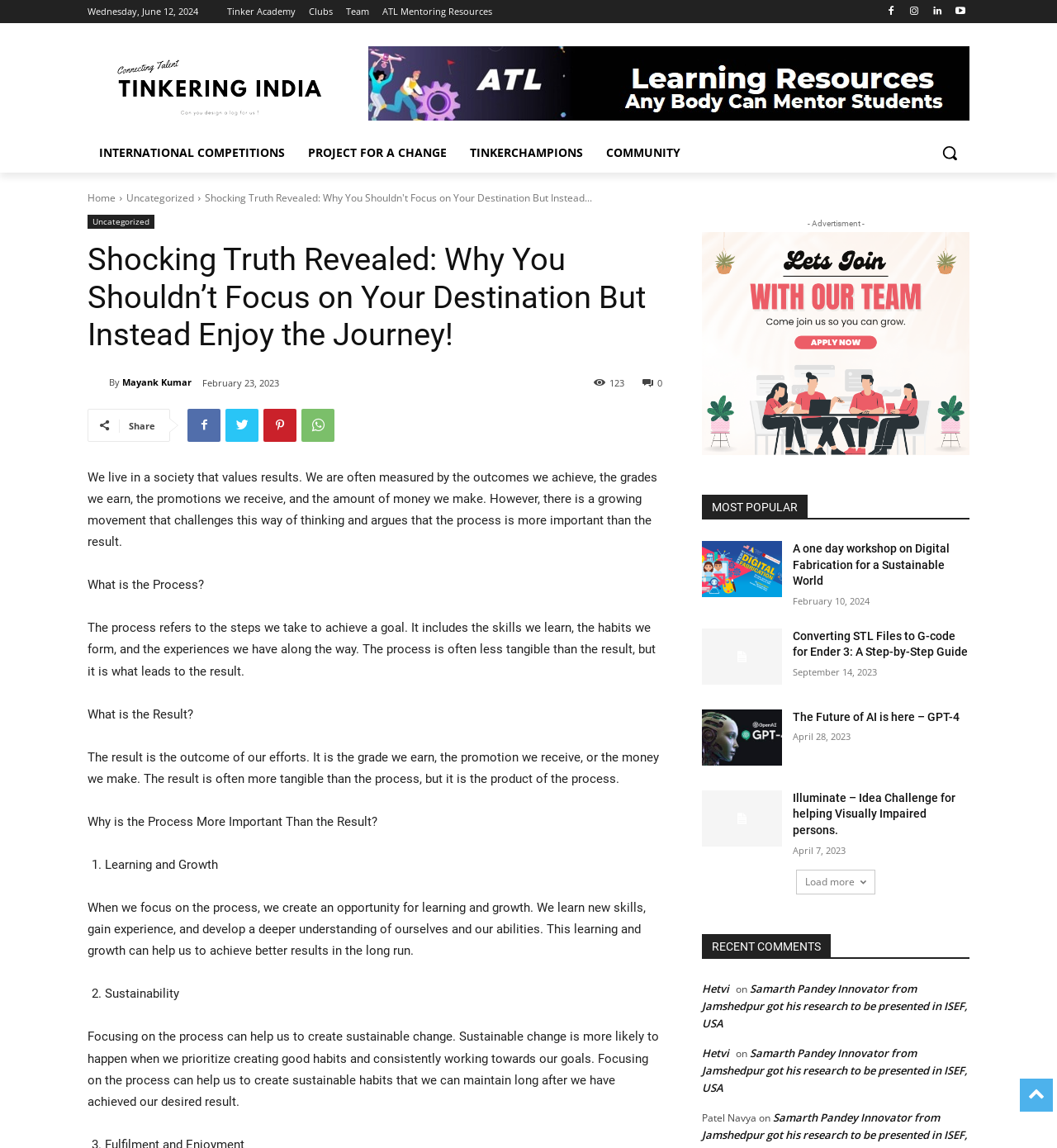How many list markers are there in the article?
Utilize the information in the image to give a detailed answer to the question.

I found the list markers by looking at the list marker elements with the text '1.' and '2.' which are located below the static text element with the text 'Why is the Process More Important Than the Result?'.